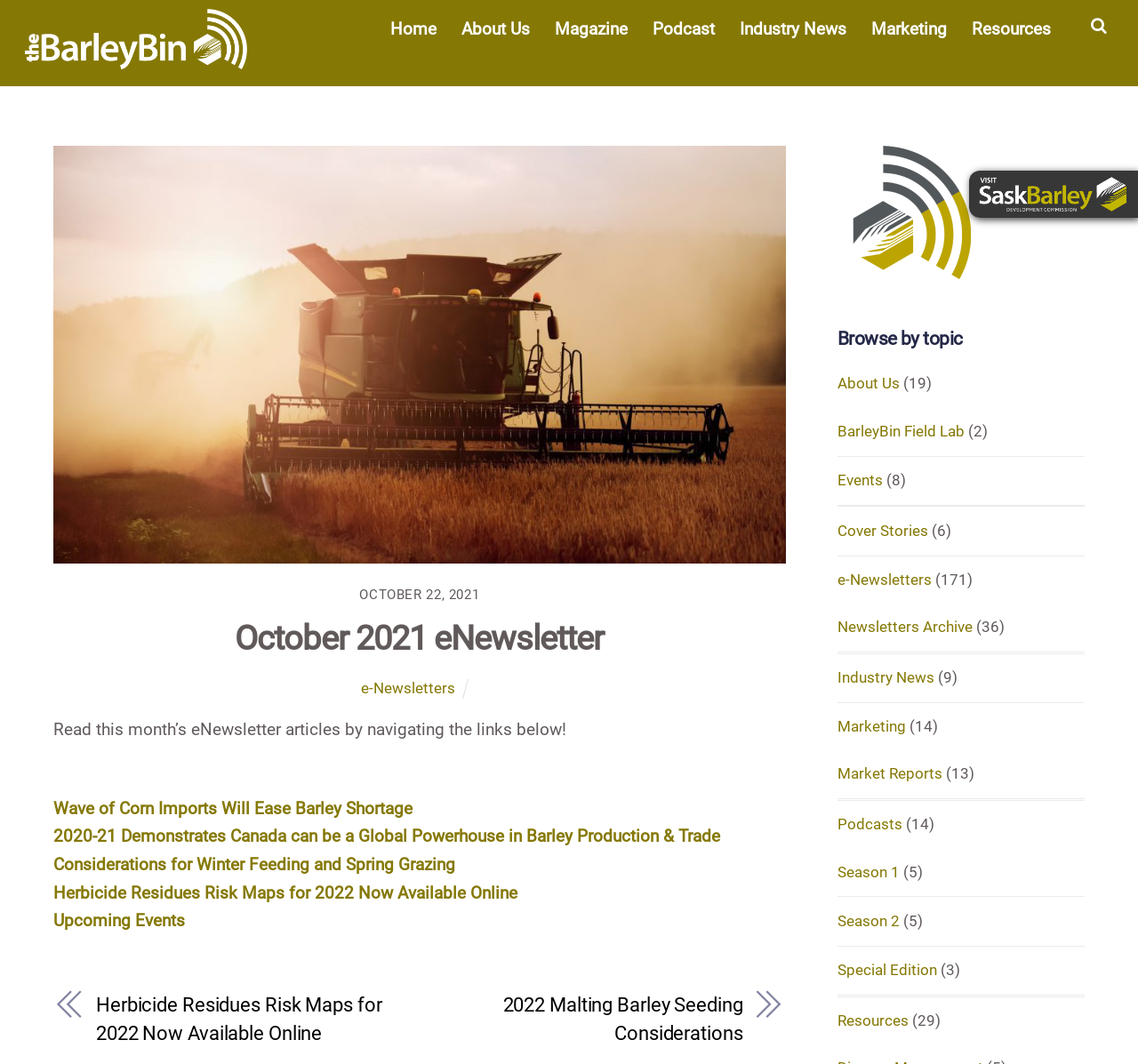Find the bounding box coordinates of the element I should click to carry out the following instruction: "Search the website".

[0.953, 0.01, 0.978, 0.05]